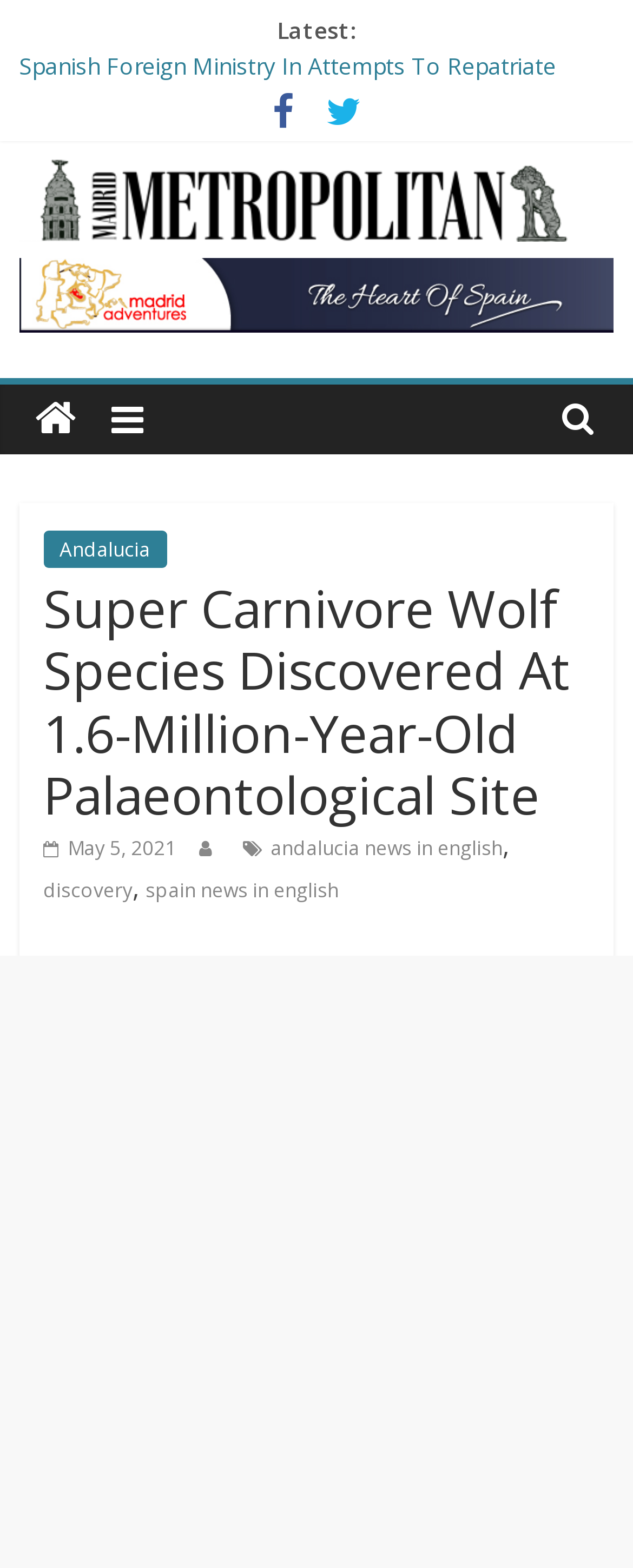Examine the screenshot and answer the question in as much detail as possible: What is the name of the news website?

I determined the answer by looking at the top-left corner of the webpage, where the logo and name of the website 'Madrid Metropolitan' are displayed.